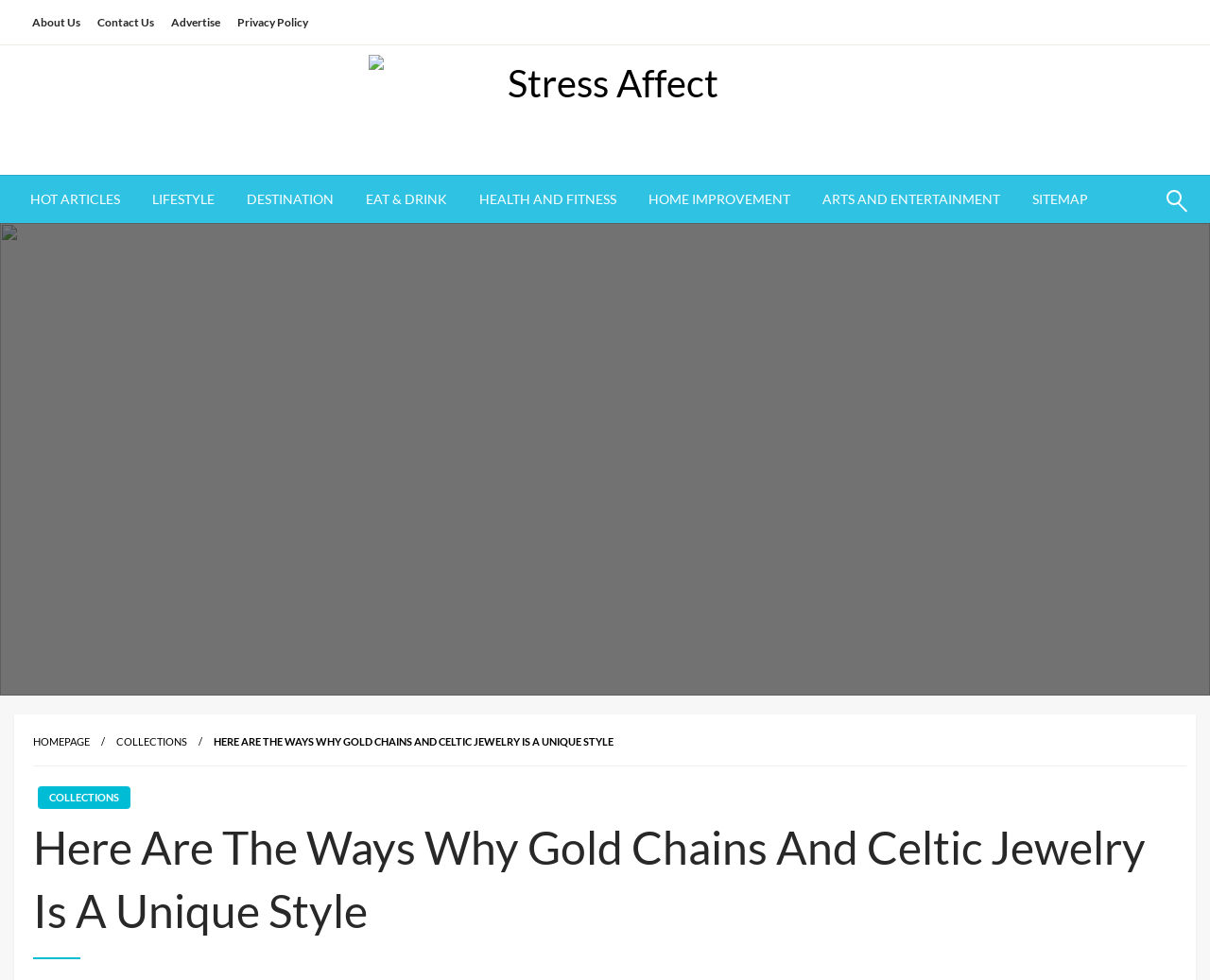What is the purpose of the search box? Based on the image, give a response in one word or a short phrase.

To search the website